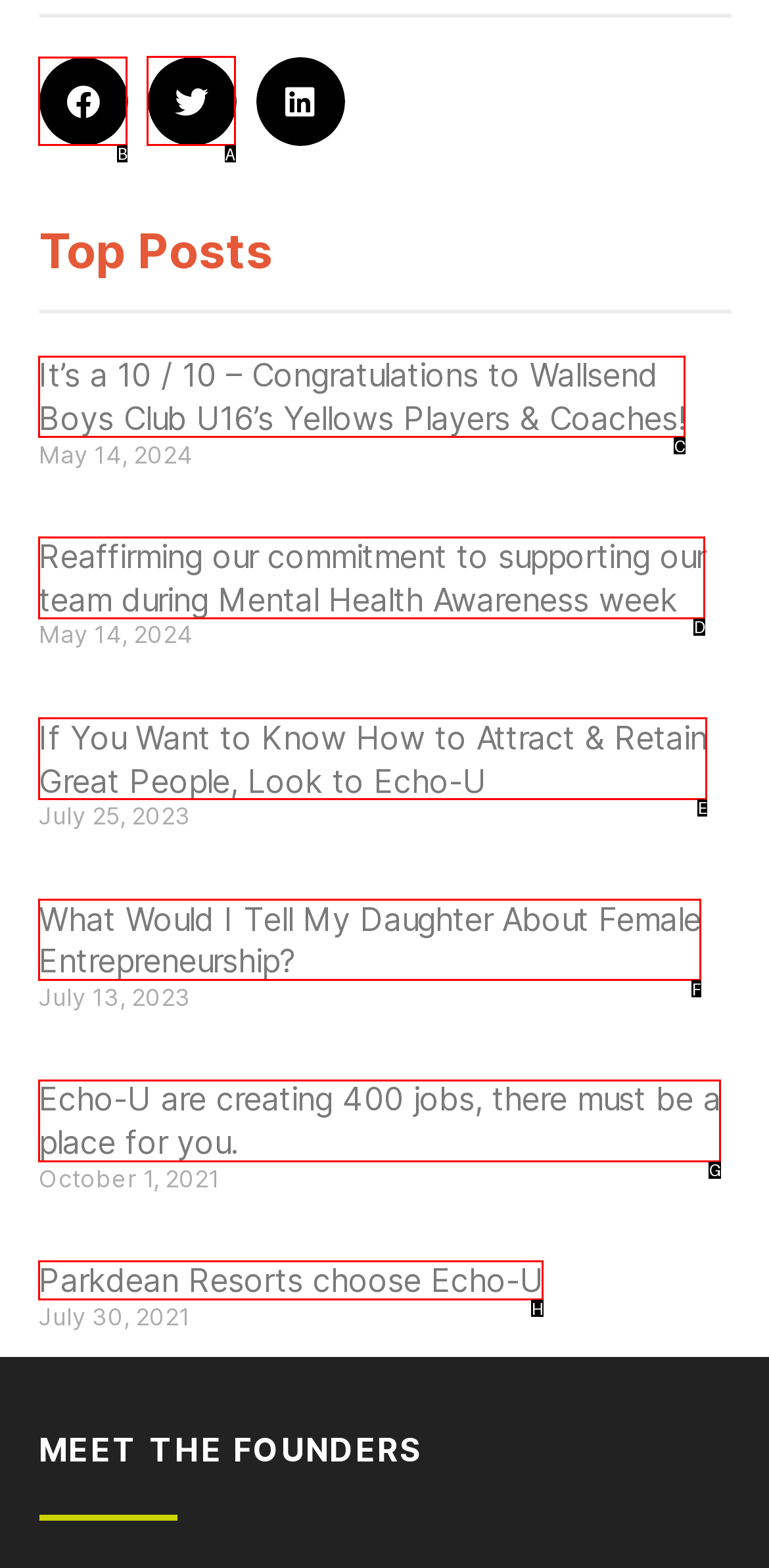Indicate which lettered UI element to click to fulfill the following task: Share on Twitter
Provide the letter of the correct option.

A